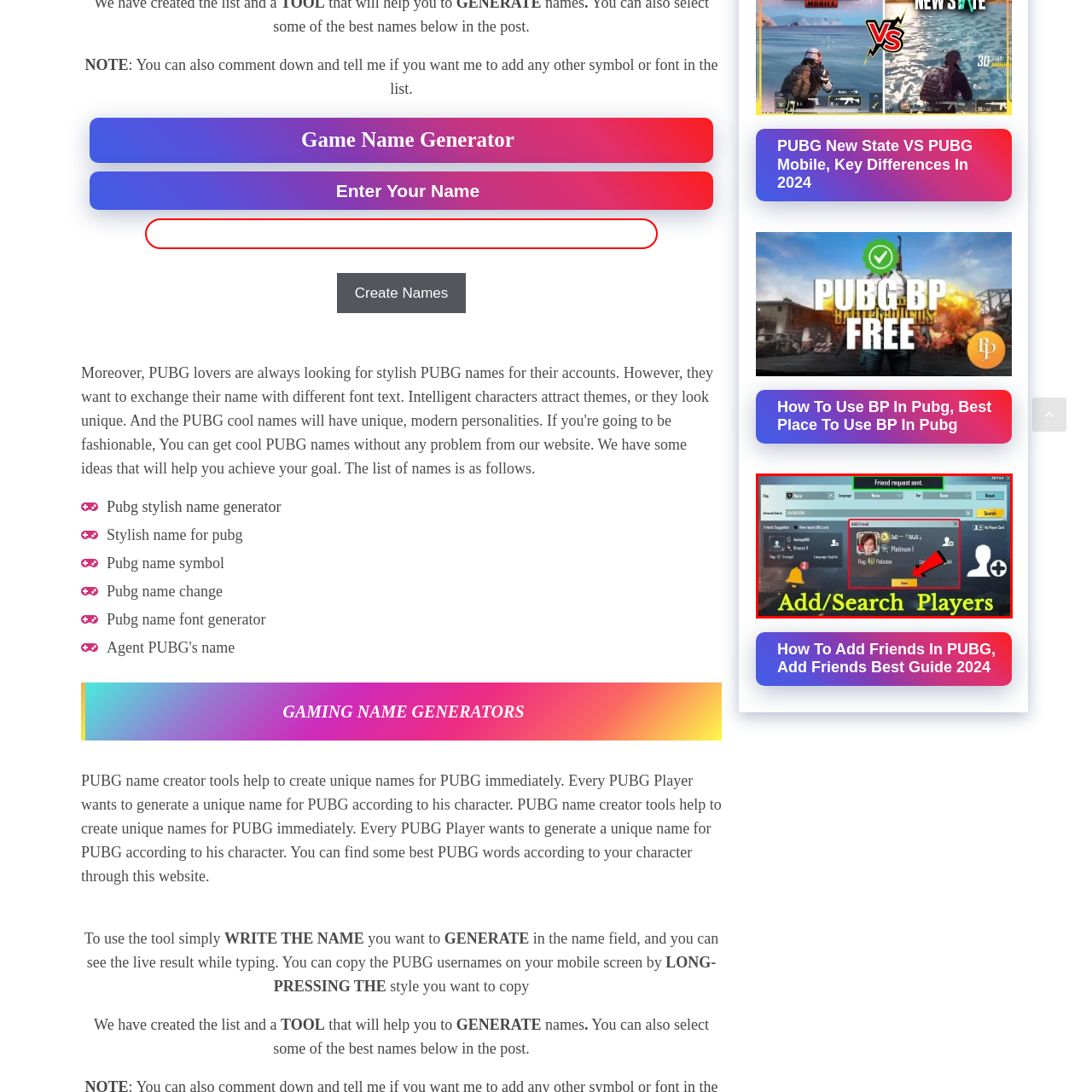Refer to the image contained within the red box, What is the country flag displayed?
 Provide your response as a single word or phrase.

Pakistan